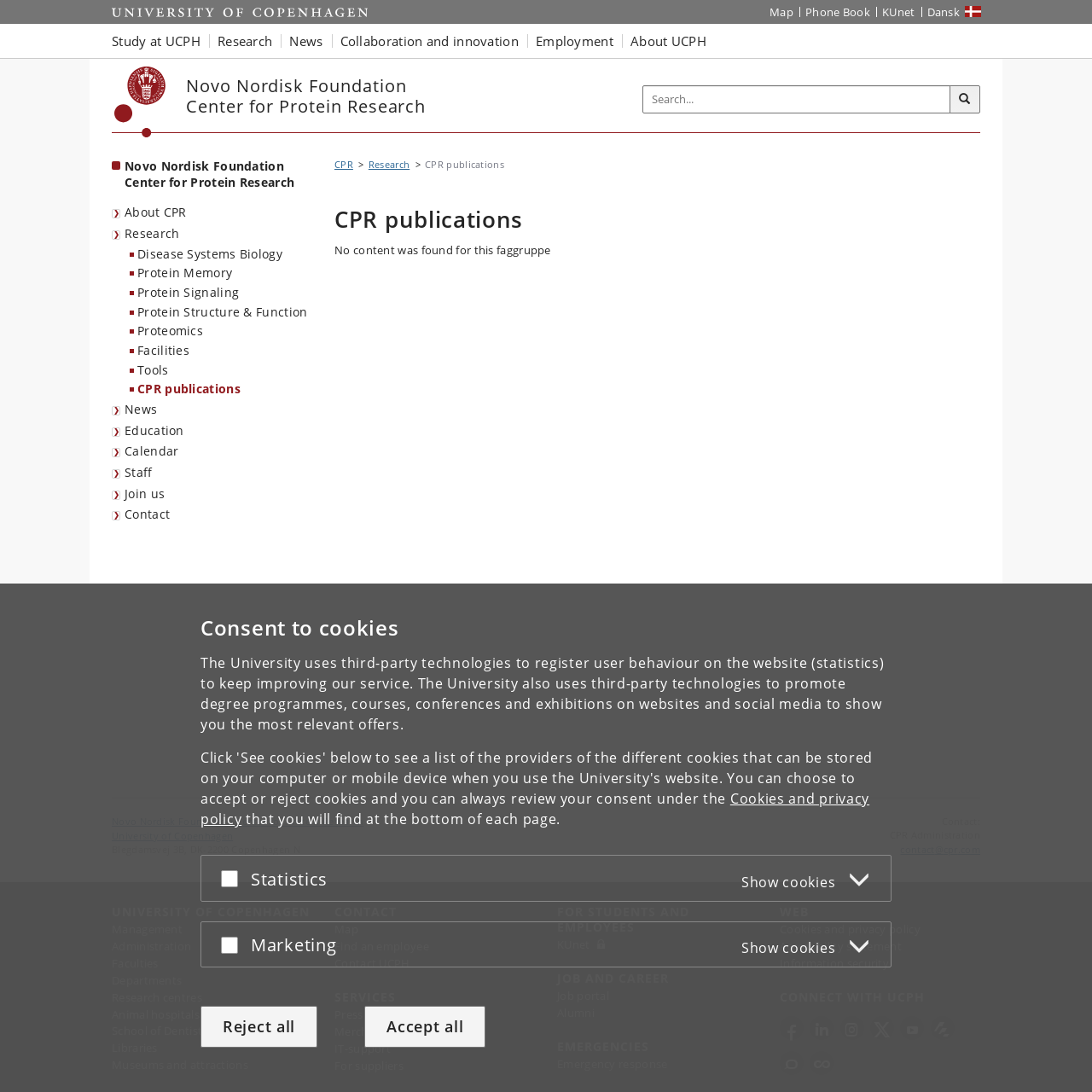Identify the bounding box coordinates of the area that should be clicked in order to complete the given instruction: "View the CPR publications". The bounding box coordinates should be four float numbers between 0 and 1, i.e., [left, top, right, bottom].

[0.306, 0.187, 0.694, 0.214]